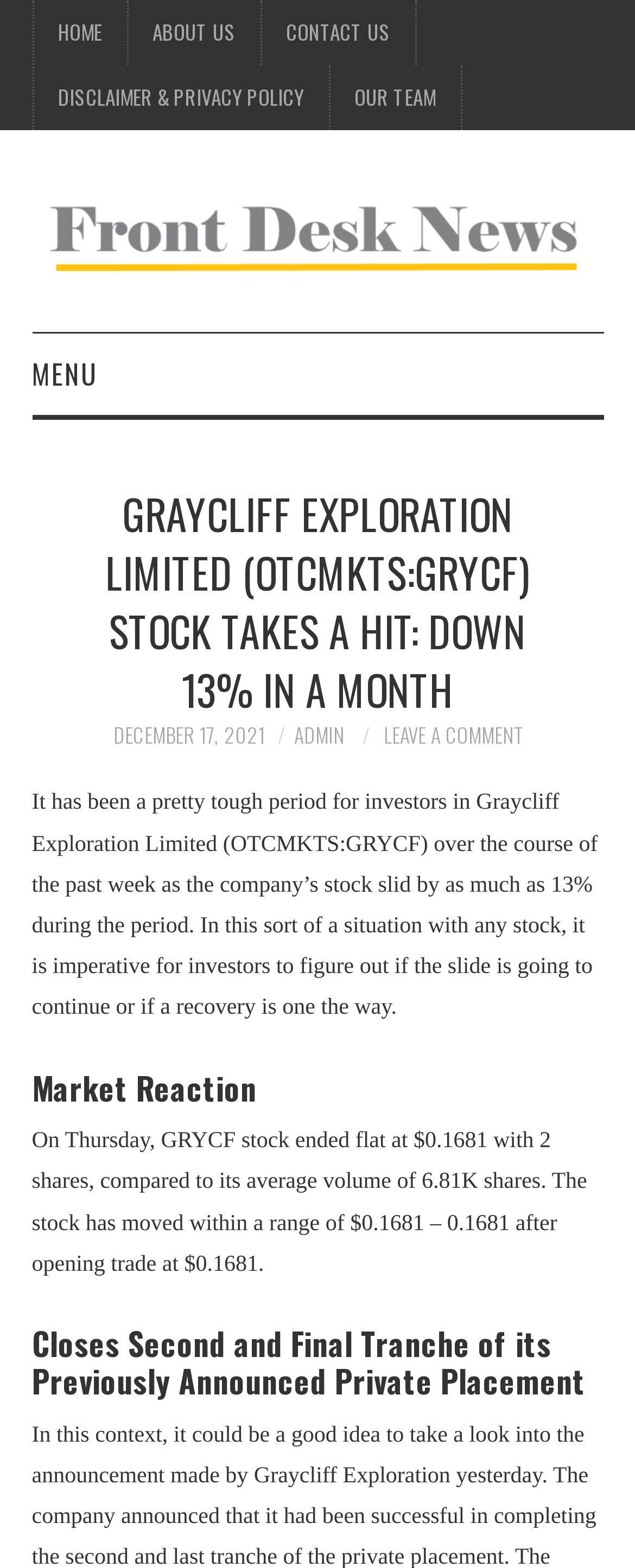Determine the bounding box coordinates for the area that should be clicked to carry out the following instruction: "view business news".

[0.05, 0.265, 0.624, 0.317]